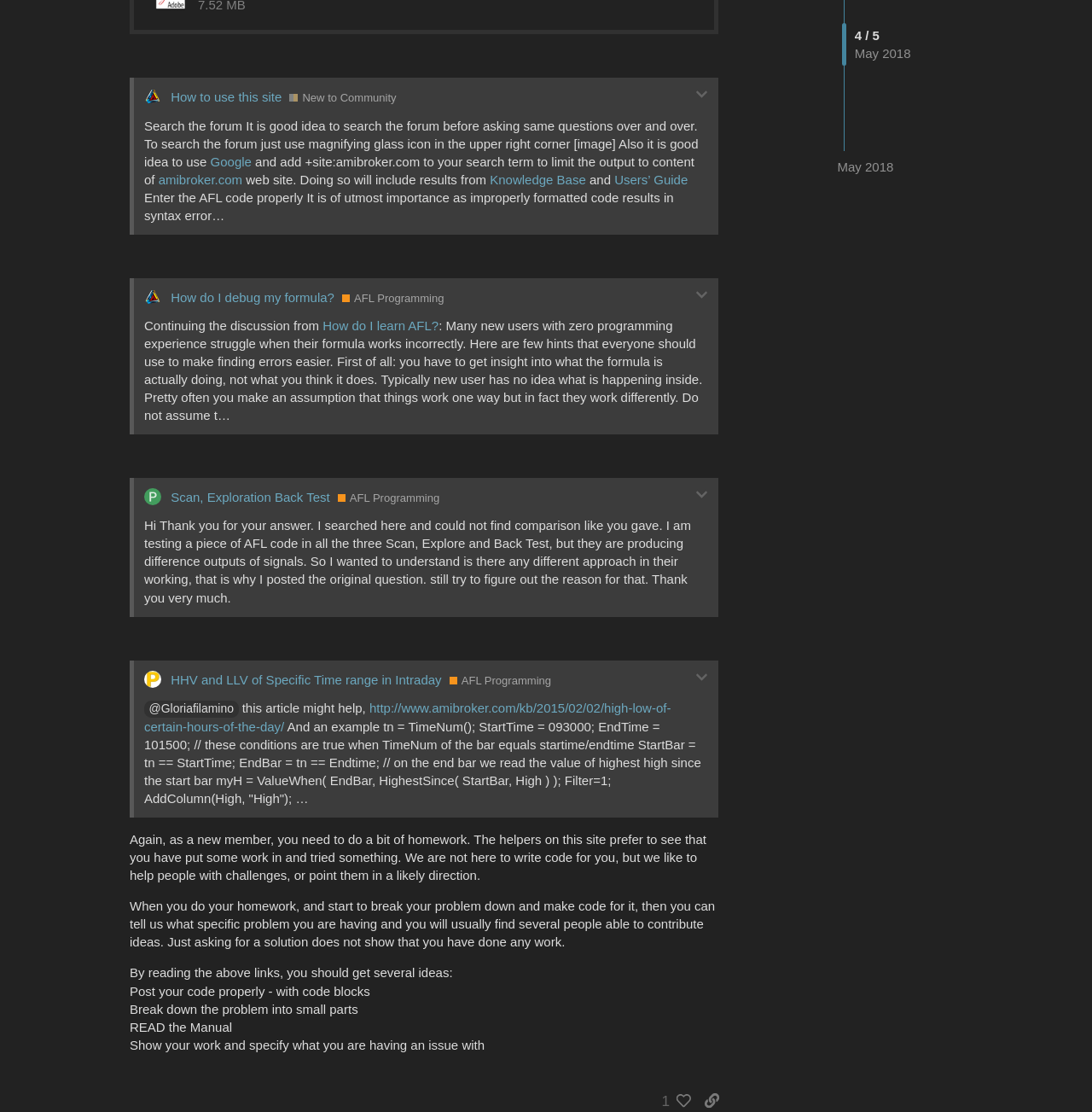Given the element description BarsSinceCompare returns Empty values, identify the bounding box coordinates for the UI element on the webpage screenshot. The format should be (top-left x, top-left y, bottom-right x, bottom-right y), with values between 0 and 1.

[0.083, 0.436, 0.33, 0.474]